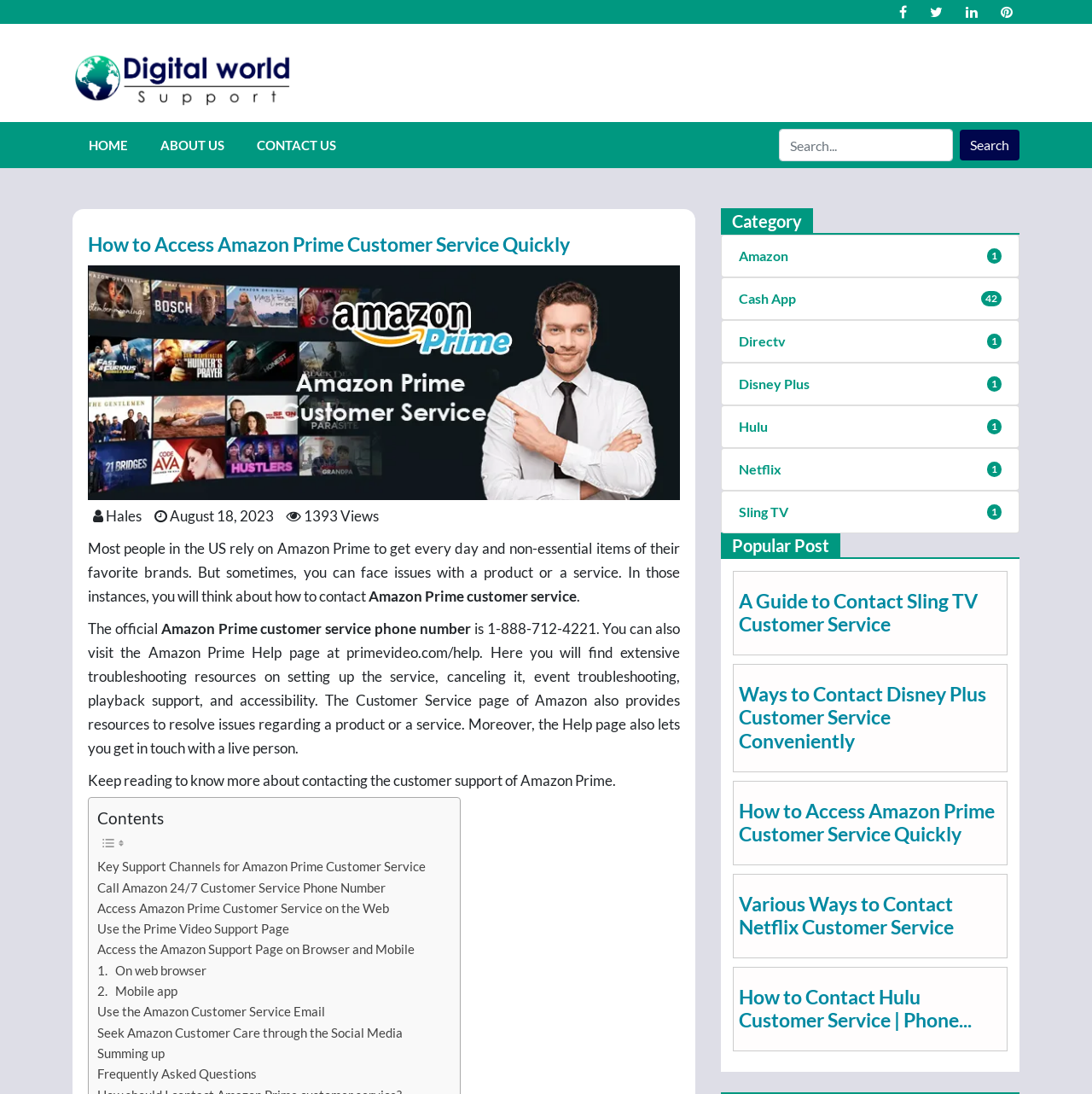Locate the bounding box coordinates of the clickable part needed for the task: "Read the article about Key Support Channels for Amazon Prime Customer Service".

[0.089, 0.783, 0.39, 0.802]